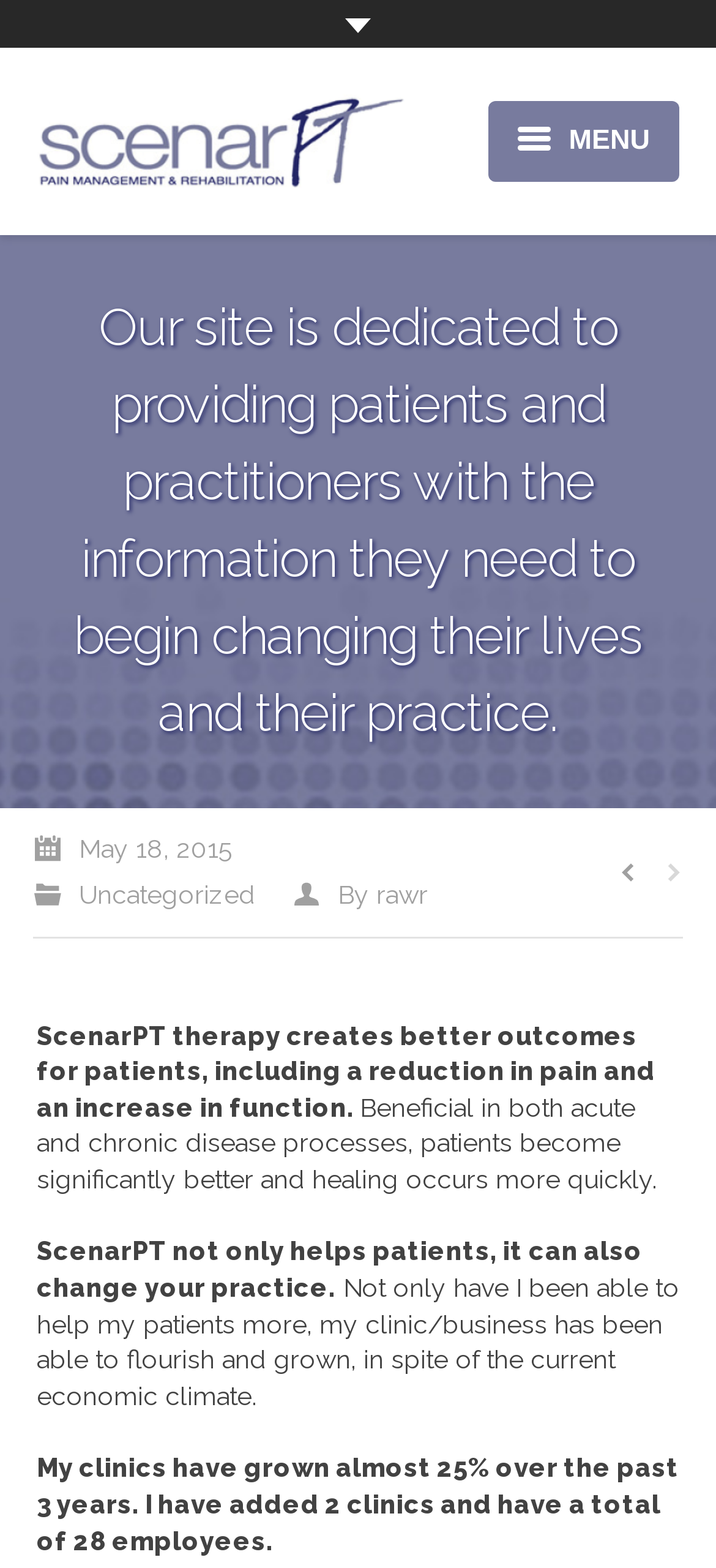Refer to the screenshot and give an in-depth answer to this question: What is the date of a blog post on the webpage?

The webpage has a link to a blog post dated May 18, 2015, indicating that the webpage has archived blog posts that can be accessed by users.